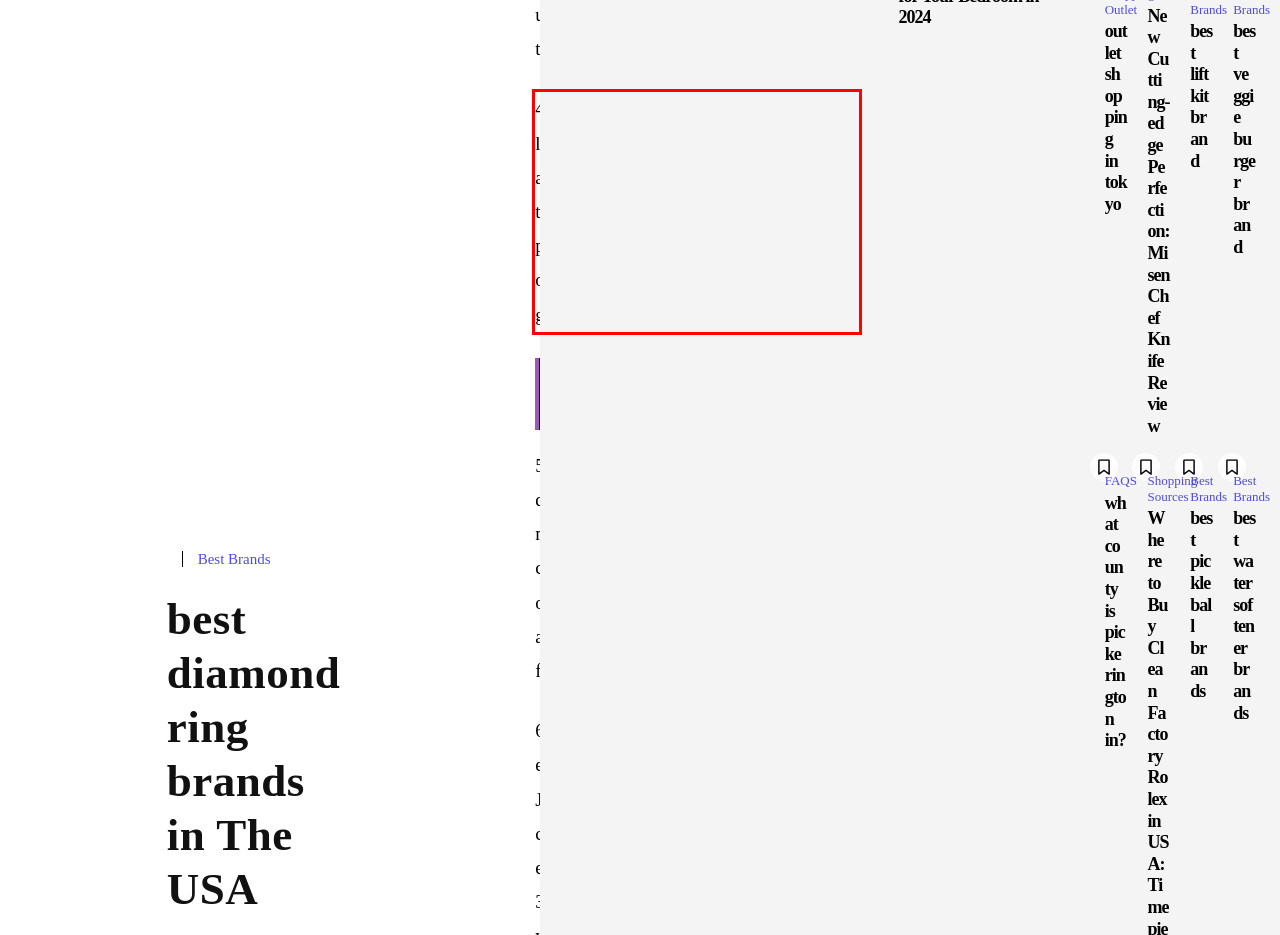You are looking at a screenshot of a webpage with a red rectangle bounding box. Use OCR to identify and extract the text content found inside this red bounding box.

4. De Beers – As one of the world’s leading diamond companies, De Beers is a brand that is trusted for its commitment to ethical sourcing and sustainable practices. Their diamond rings are not only beautiful but also come with a guarantee of authenticity and quality.